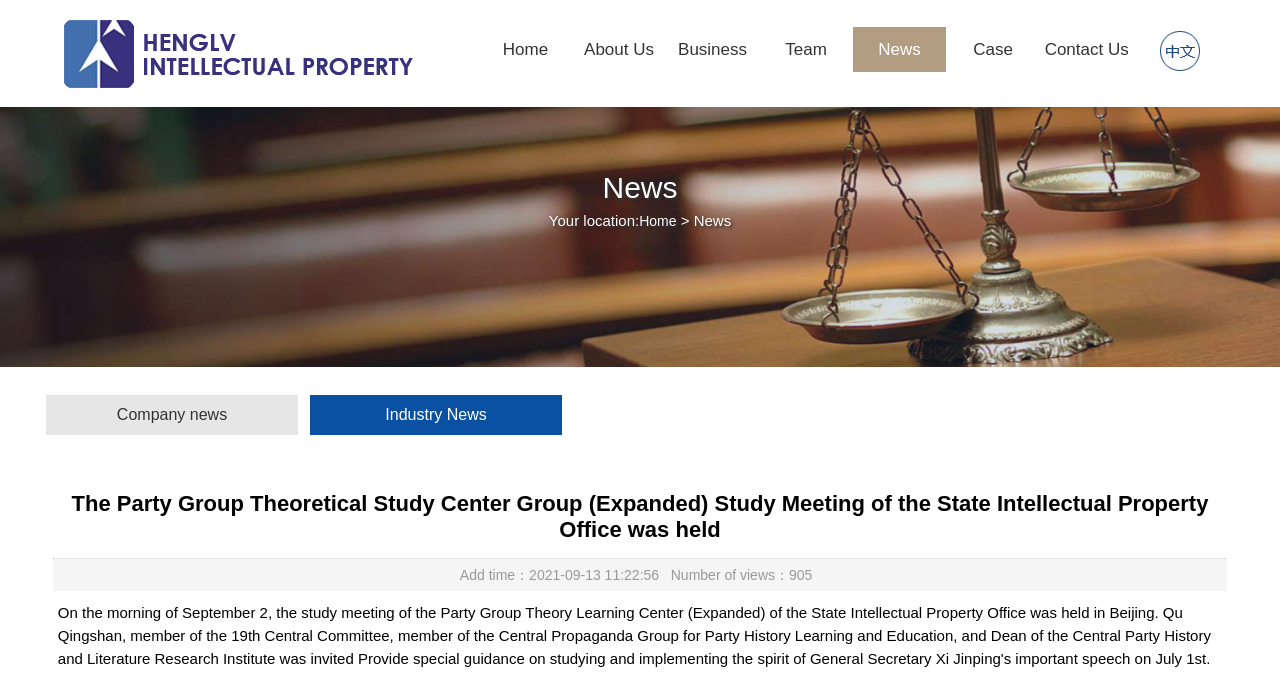Please find the bounding box coordinates of the element that you should click to achieve the following instruction: "check Twitter". The coordinates should be presented as four float numbers between 0 and 1: [left, top, right, bottom].

None